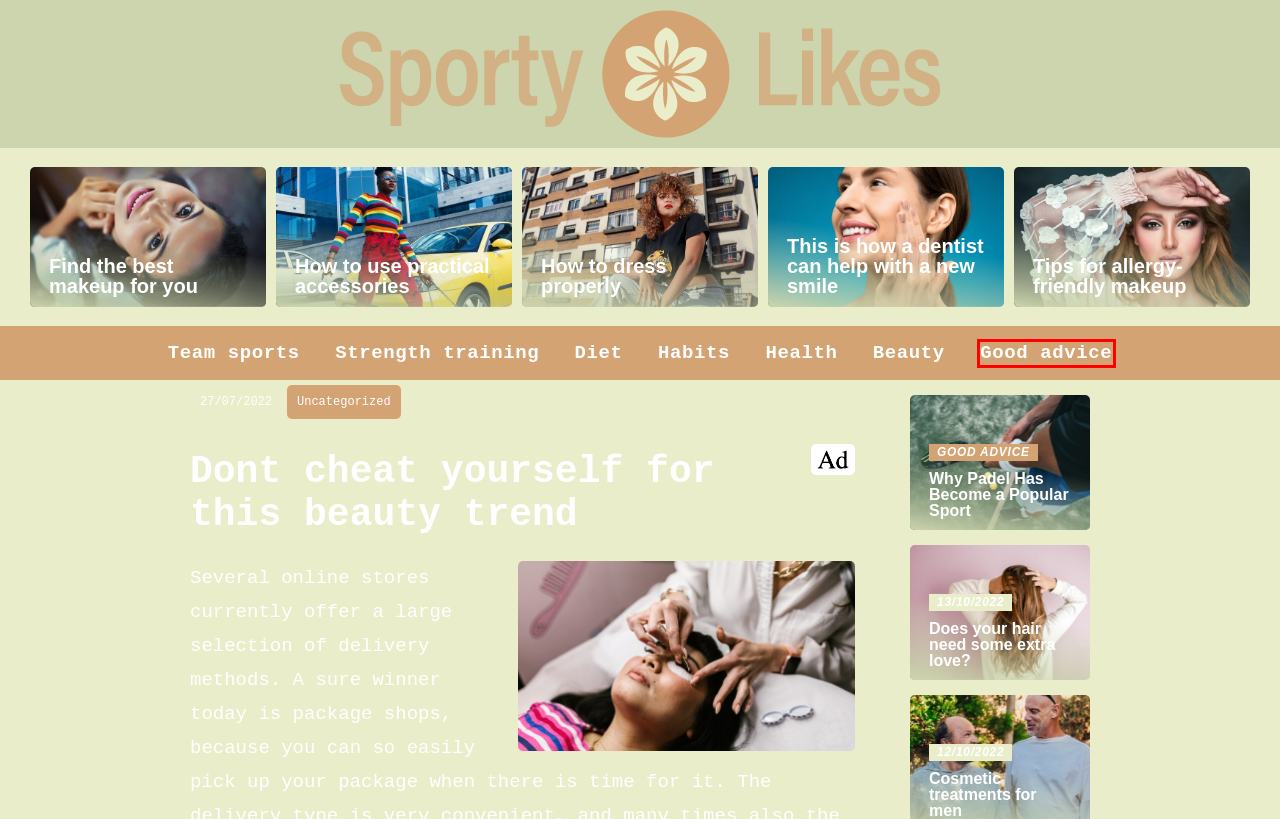You have a screenshot showing a webpage with a red bounding box around a UI element. Choose the webpage description that best matches the new page after clicking the highlighted element. Here are the options:
A. Does your hair need some extra love?
B. This is how a dentist can help with a new smile
C. Tips for allergy-friendly makeup
D. How to use practical accessories
E. Why Padel Has Become a Popular Sport
F. This is how you get beautiful, healthy hair
G. How to dress properly
H. Find the best makeup for you

E